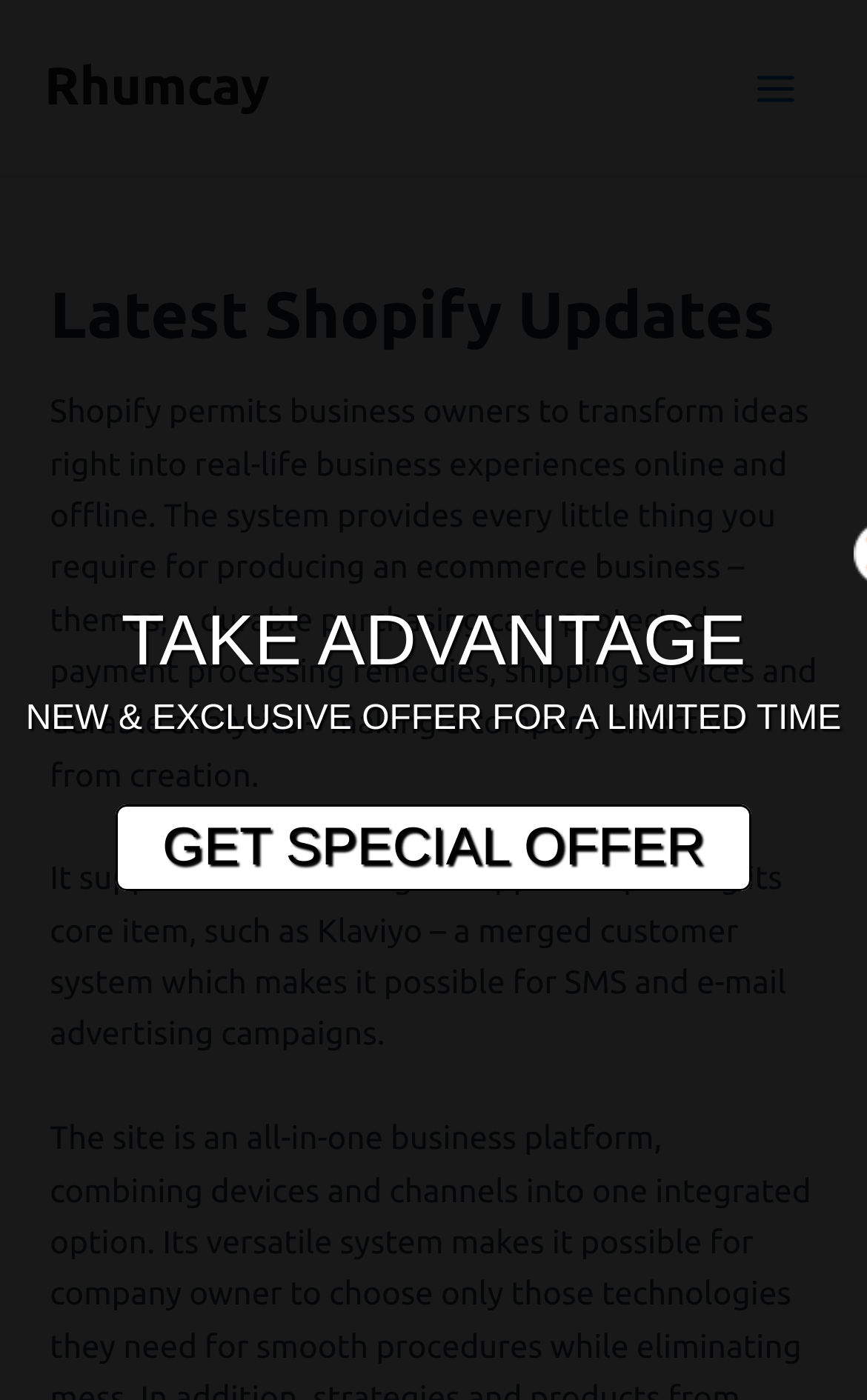What is the tone of the webpage?
Ensure your answer is thorough and detailed.

The webpage has a promotional tone, with phrases like 'TAKE ADVANTAGE' and 'NEW & EXCLUSIVE OFFER FOR A LIMITED TIME', indicating that the webpage is encouraging visitors to take action and avail of a special offer.